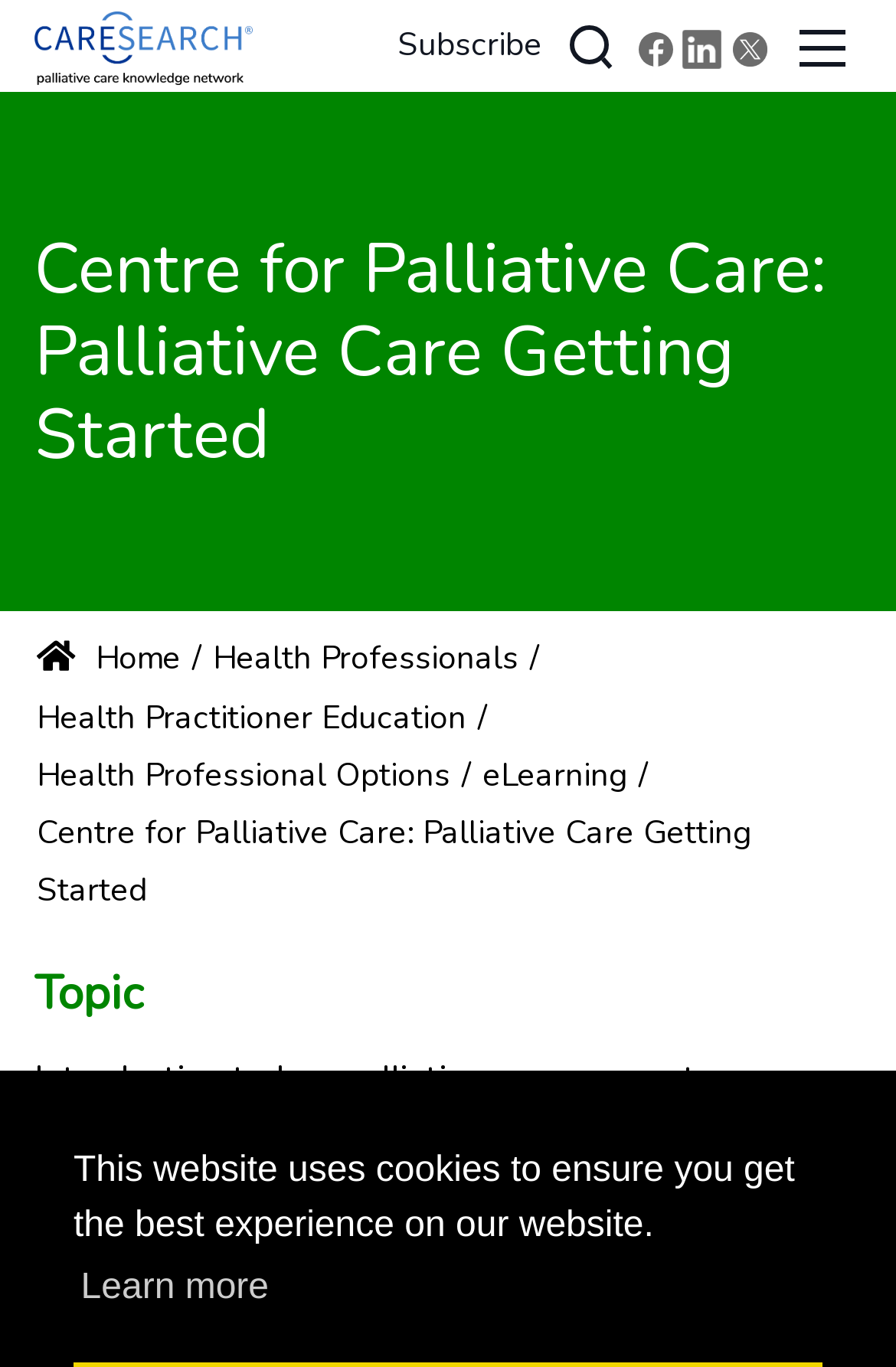Determine the bounding box coordinates of the clickable region to carry out the instruction: "Learn more about cookies".

[0.082, 0.918, 0.308, 0.969]